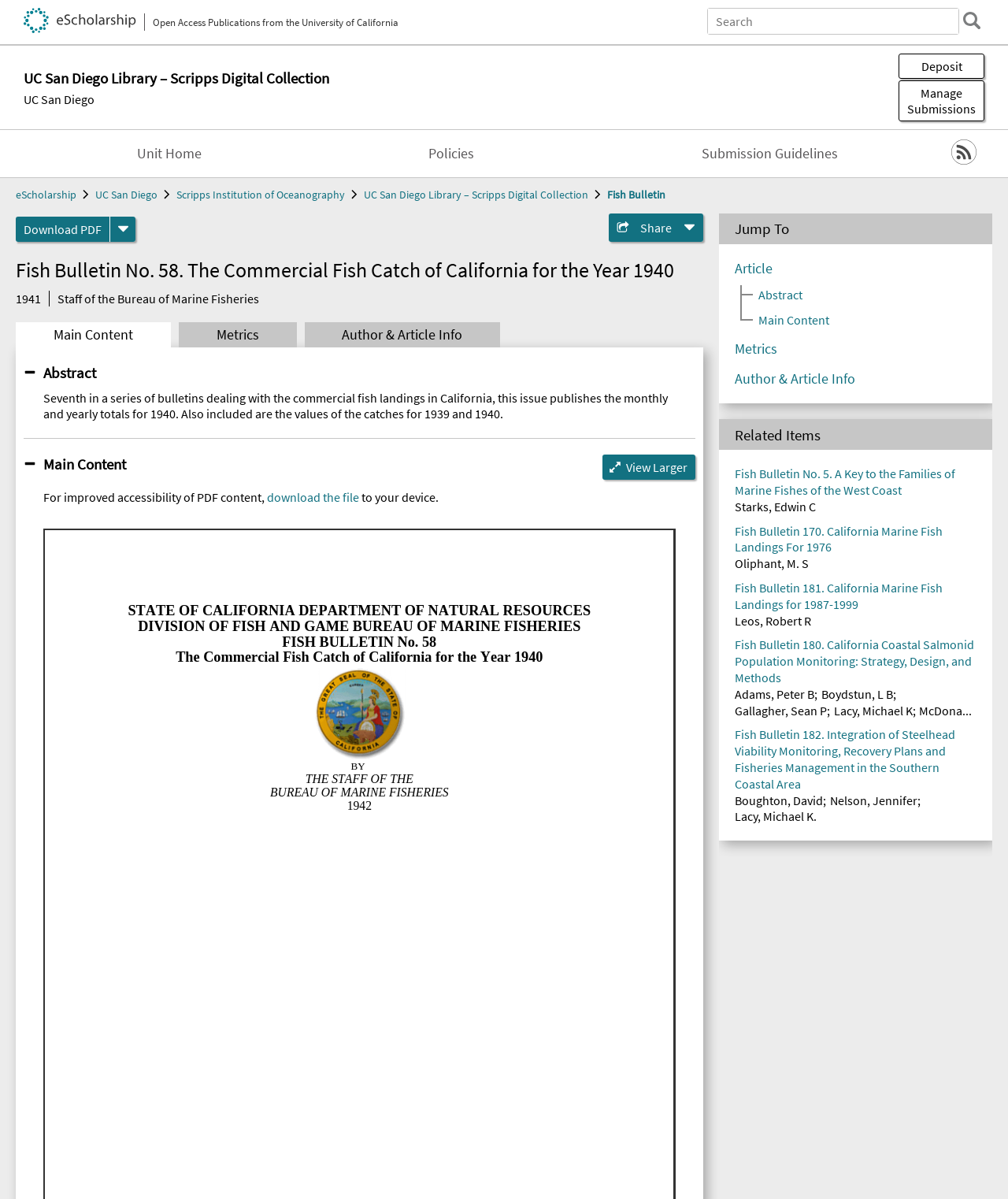Provide a one-word or short-phrase response to the question:
Who are the authors of the Fish Bulletin?

Staff of the Bureau of Marine Fisheries